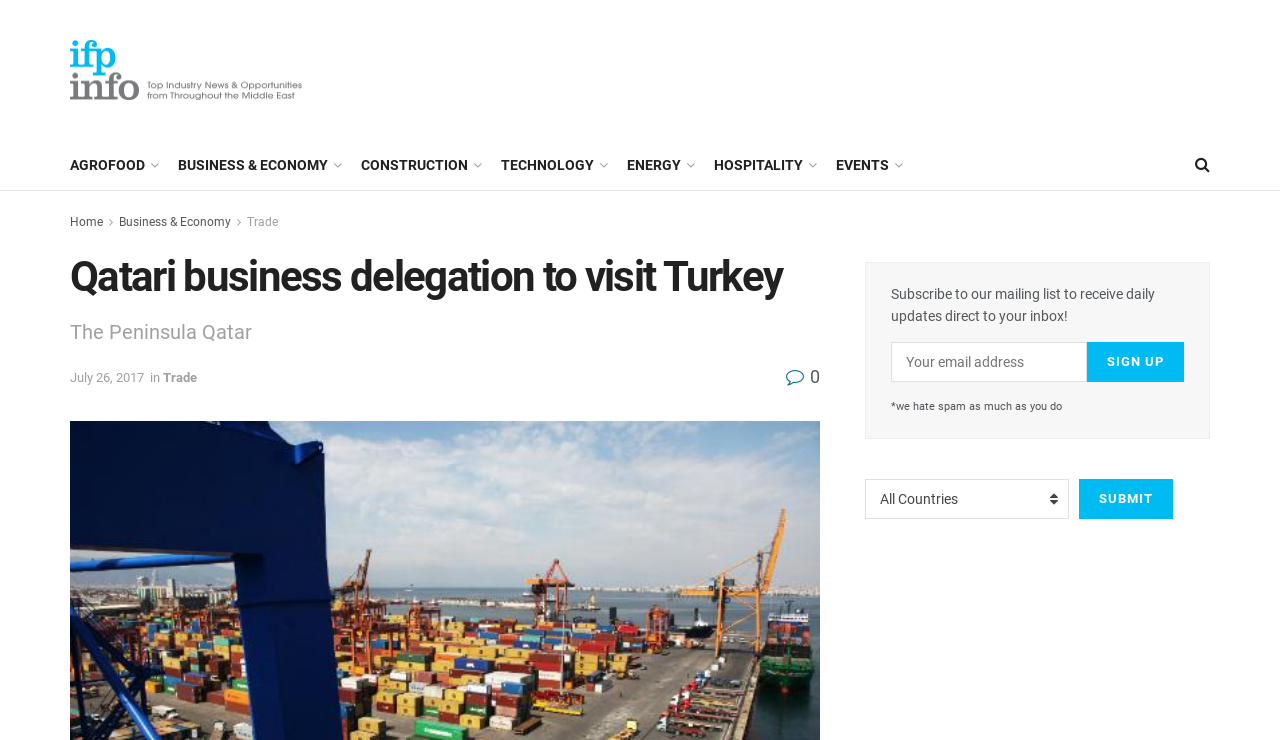Generate the text content of the main heading of the webpage.

Qatari business delegation to visit Turkey